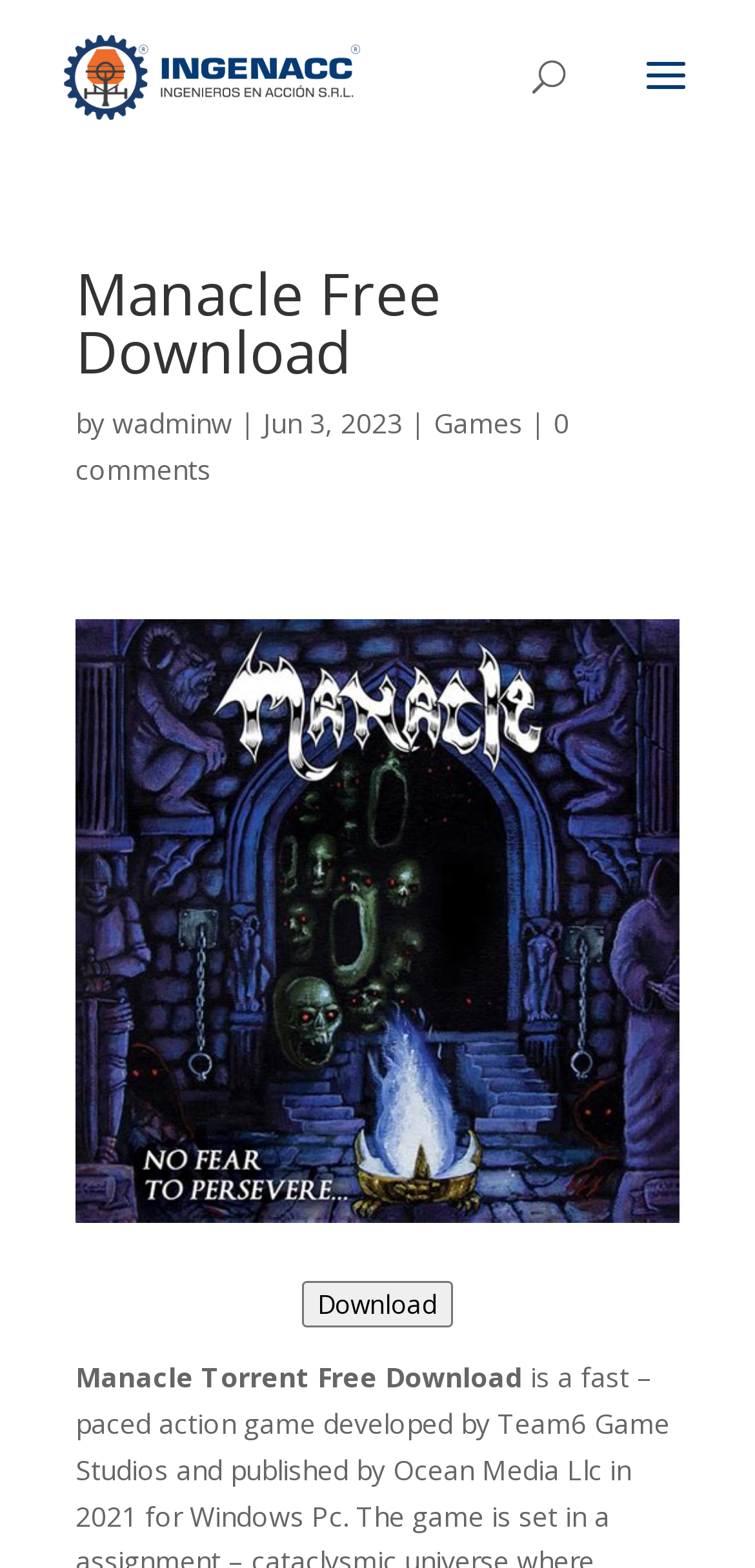Produce an elaborate caption capturing the essence of the webpage.

The webpage is about downloading the game "Manacle" and is provided by "Ingenieros en Acción SRL". At the top-left corner, there is a link and an image, both representing "Ingenieros en Acción SRL". 

Below the top-left corner, there is a search bar that spans the entire width of the page. 

On the left side of the page, there is a heading that reads "Manacle Free Download". Below the heading, there is a line of text that includes the author "wadminw", the date "Jun 3, 2023", and a category "Games". 

On the same line, there is a link to view comments, which currently shows "0 comments". 

To the right of the text line, there is a large image that takes up most of the page's width. 

At the bottom of the page, there is a prominent download button that reads "Download". 

Finally, at the very bottom of the page, there is a brief description of the game, "Manacle Torrent Free Download".